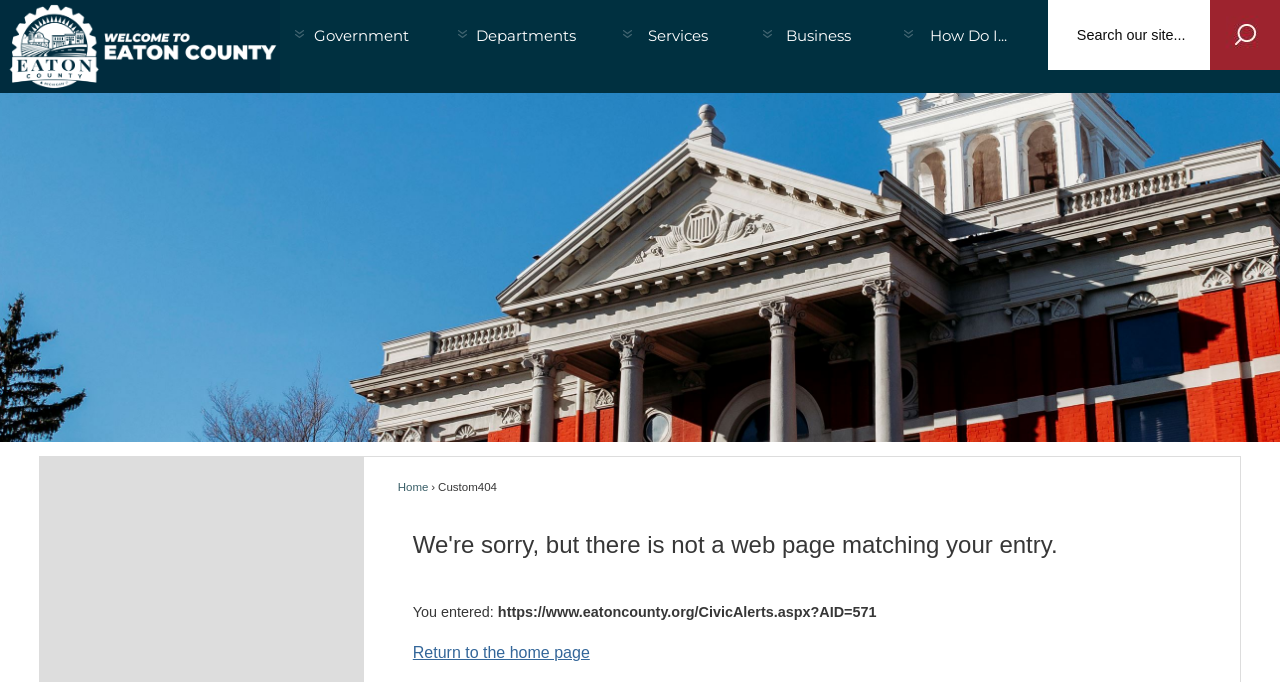Please provide the bounding box coordinates for the element that needs to be clicked to perform the instruction: "Skip to main content". The coordinates must consist of four float numbers between 0 and 1, formatted as [left, top, right, bottom].

[0.0, 0.0, 0.013, 0.024]